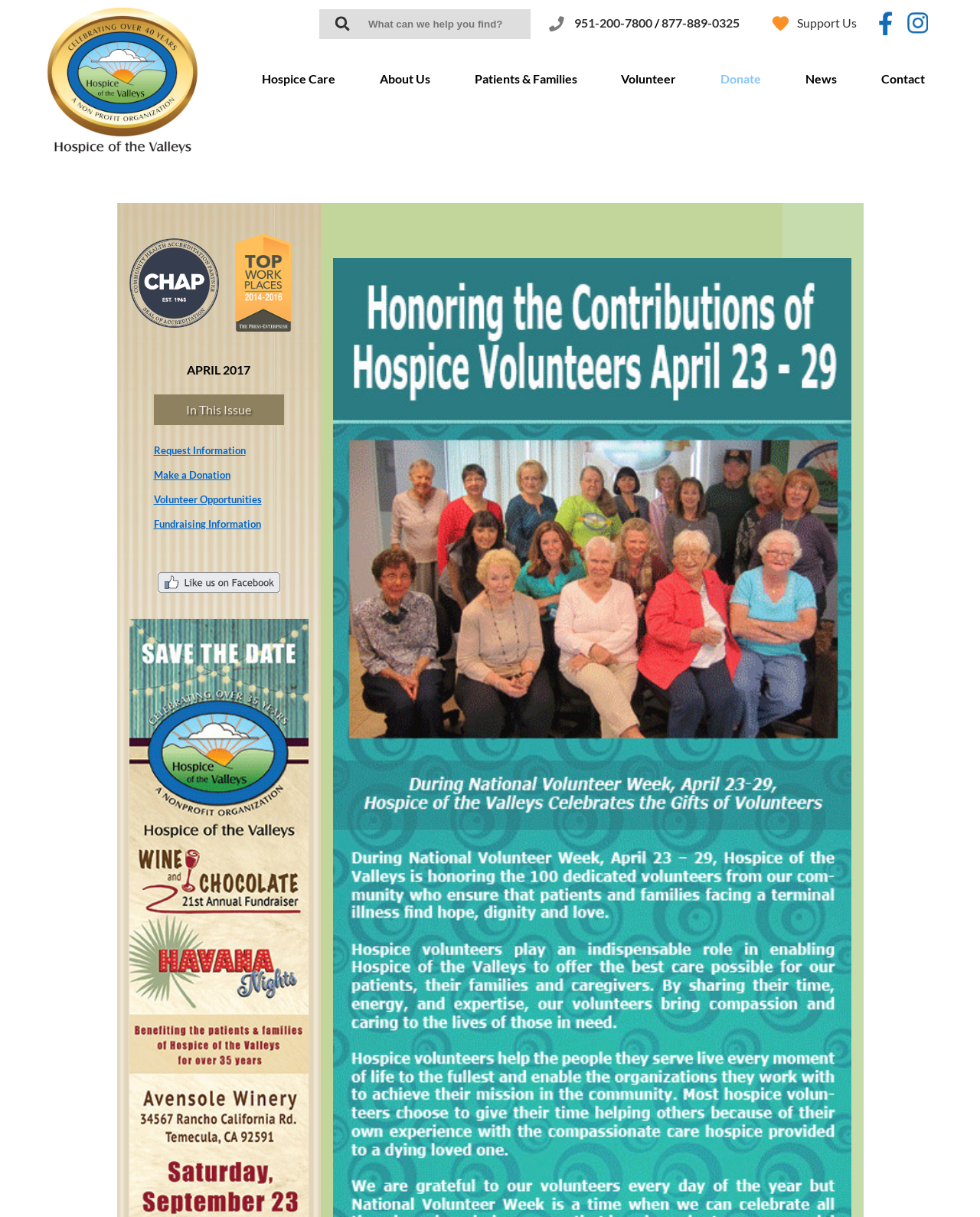Can you pinpoint the bounding box coordinates for the clickable element required for this instruction: "View Dr. Errol L. Bush's profile"? The coordinates should be four float numbers between 0 and 1, i.e., [left, top, right, bottom].

None